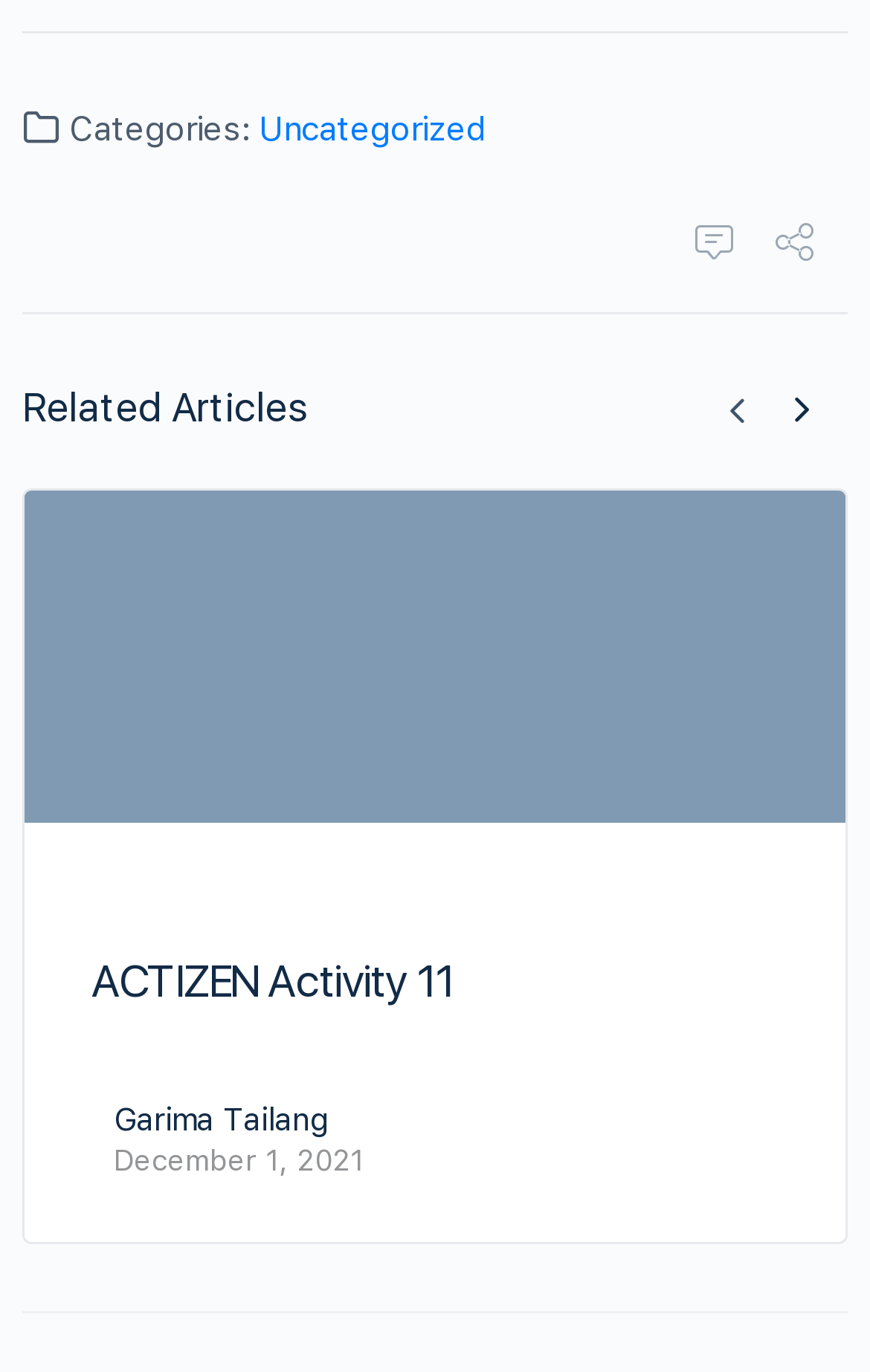What is the title of the article?
Refer to the image and respond with a one-word or short-phrase answer.

ACTIZEN Activity 11